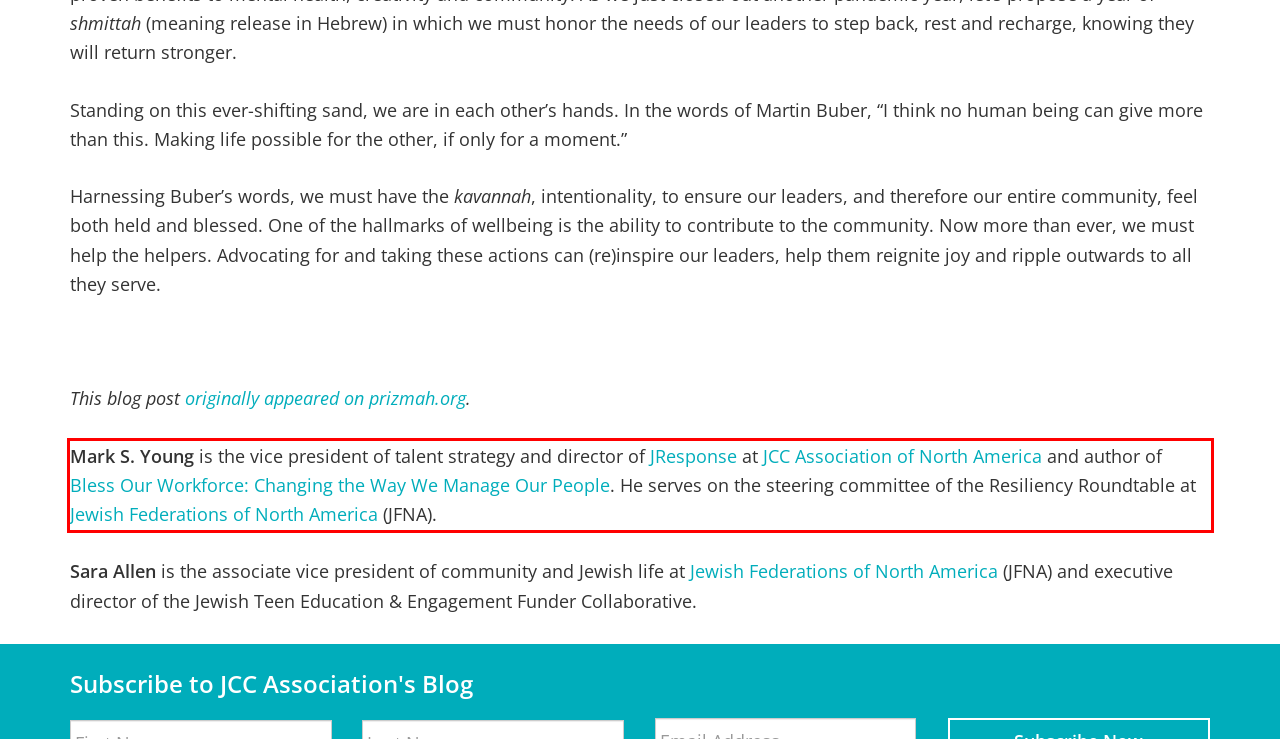Within the screenshot of the webpage, locate the red bounding box and use OCR to identify and provide the text content inside it.

Mark S. Young is the vice president of talent strategy and director of JResponse at JCC Association of North America and author of Bless Our Workforce: Changing the Way We Manage Our People. He serves on the steering committee of the Resiliency Roundtable at Jewish Federations of North America (JFNA).